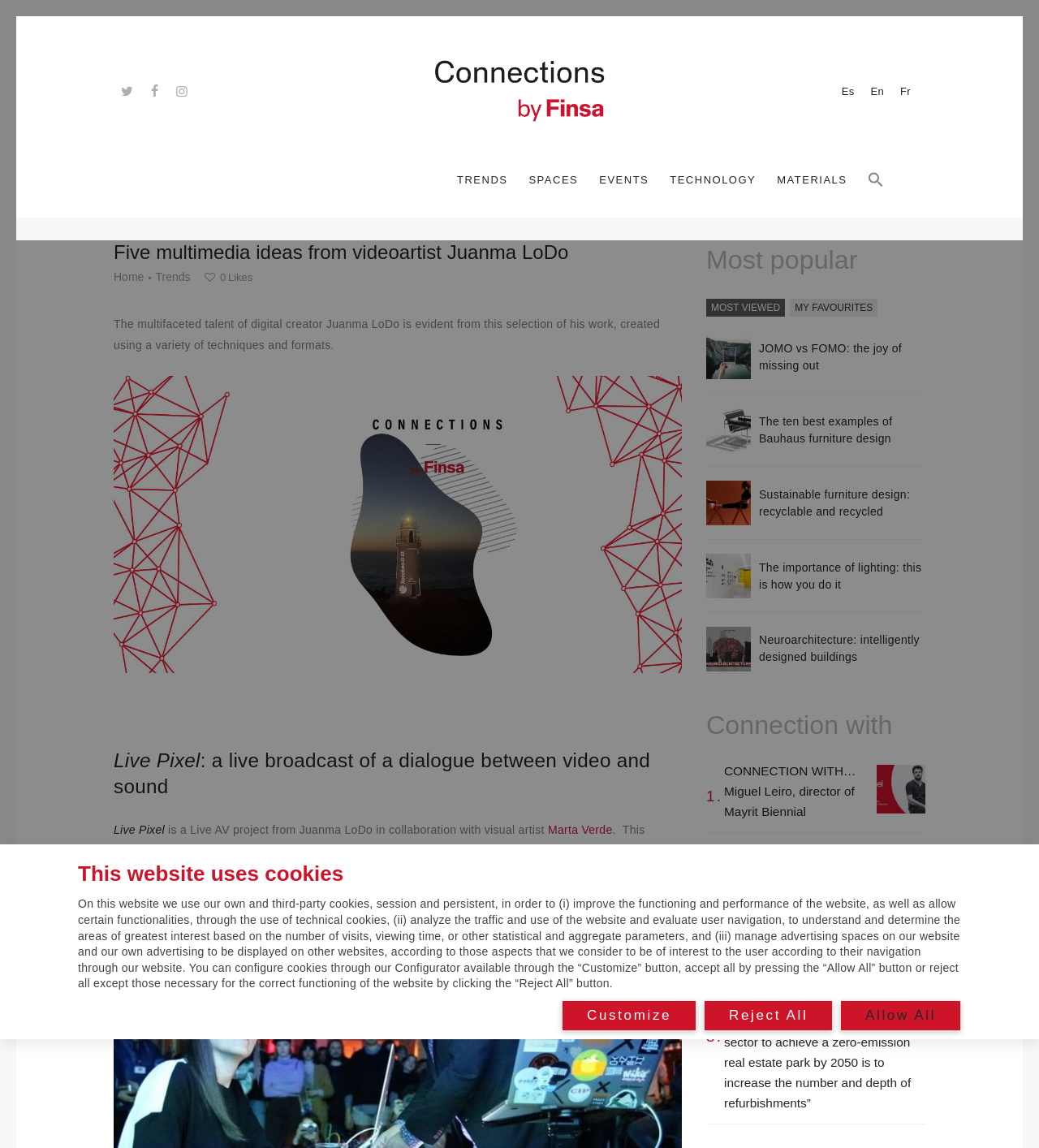What are the three options to configure cookies on this website?
Please provide a detailed and thorough answer to the question.

The buttons 'Customize', 'Reject All', and 'Allow All' are provided to configure cookies on this website, as indicated by the StaticText element 'You can configure cookies through our Configurator available through the “Customize” button, accept all by pressing the “Allow All” button or reject all except those necessary for the correct functioning of the website by clicking the “Reject All” button'.